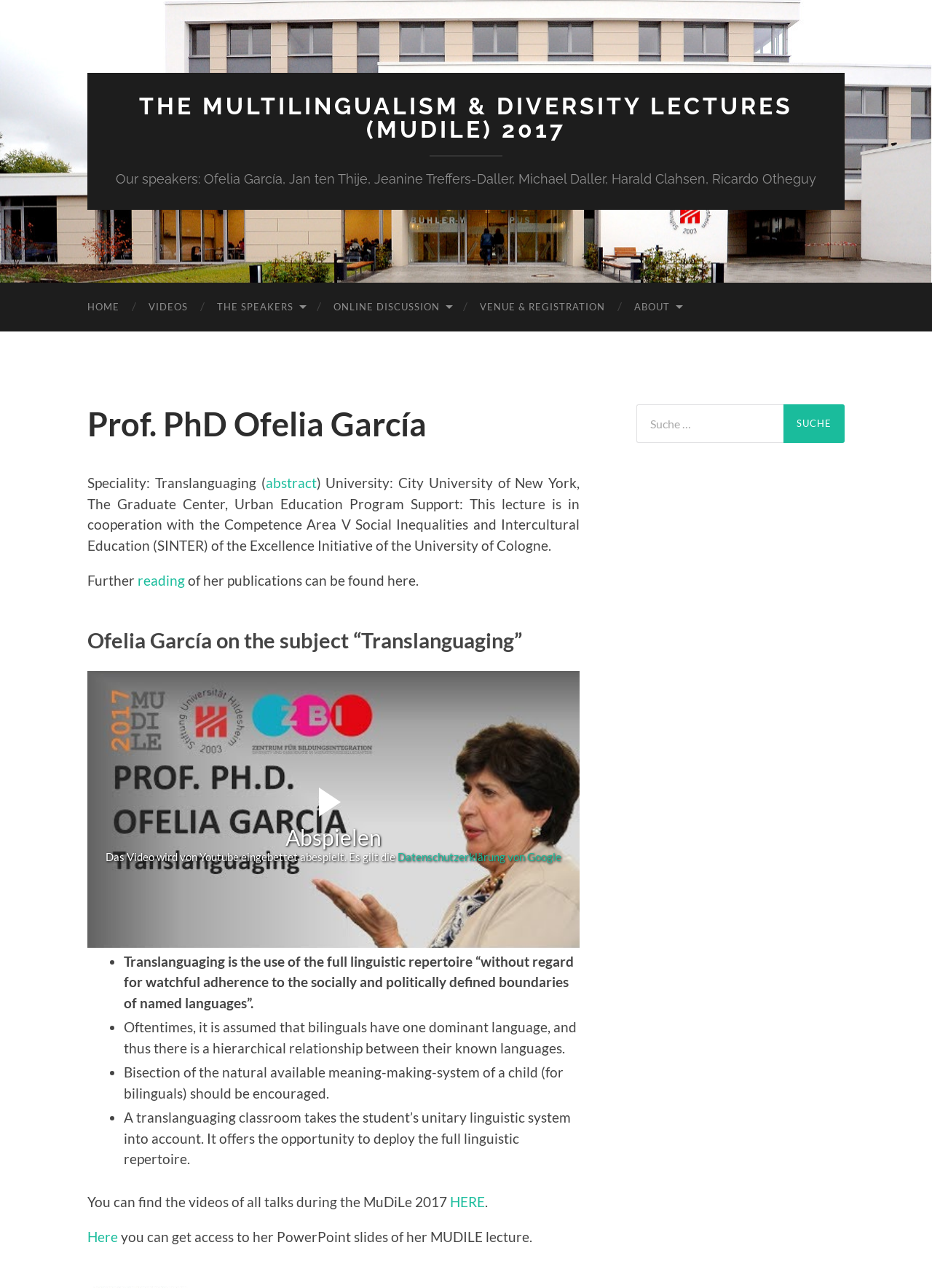Please specify the bounding box coordinates of the element that should be clicked to execute the given instruction: 'Click on the 'HOME' link'. Ensure the coordinates are four float numbers between 0 and 1, expressed as [left, top, right, bottom].

[0.078, 0.219, 0.144, 0.257]